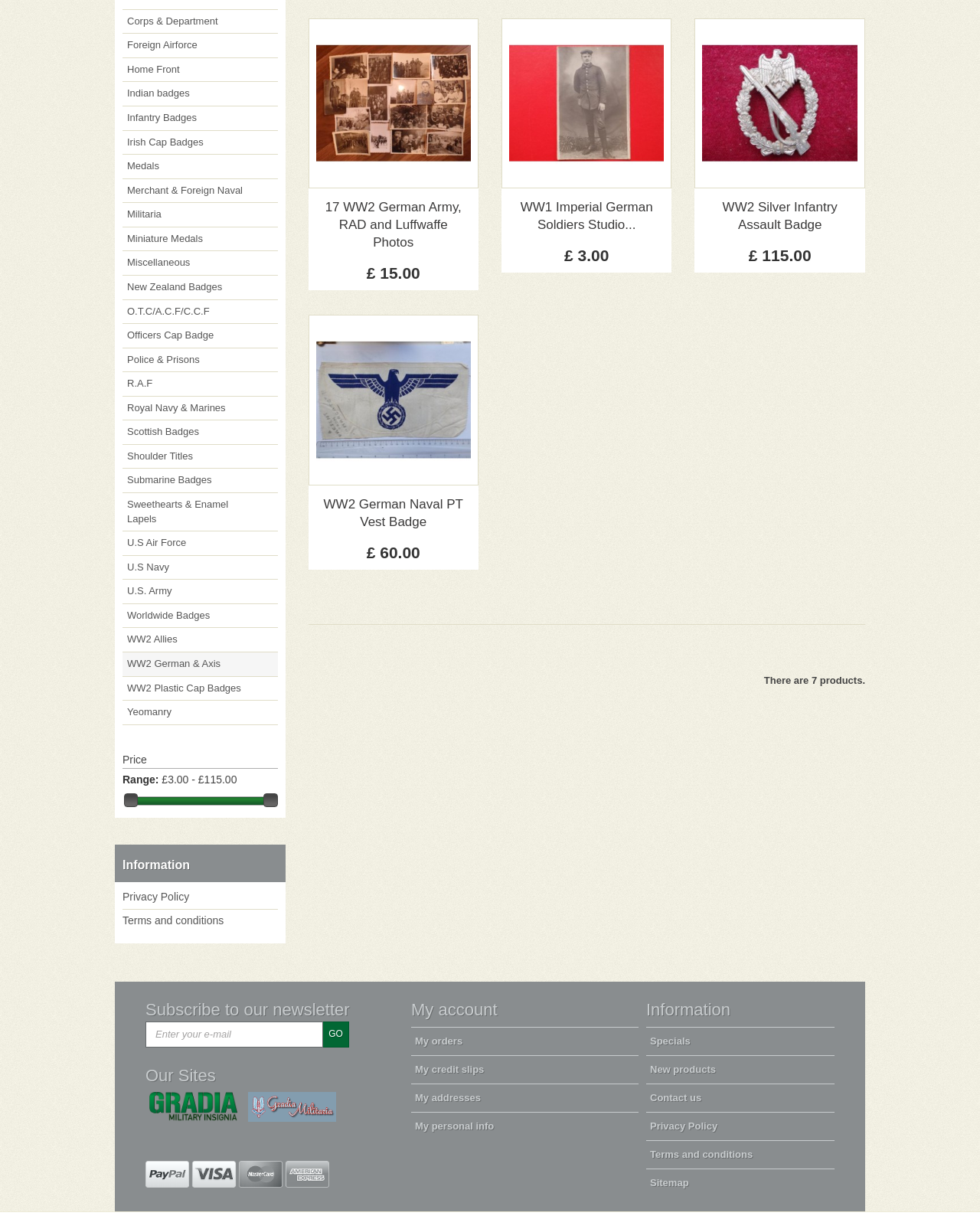Please specify the bounding box coordinates in the format (top-left x, top-left y, bottom-right x, bottom-right y), with values ranging from 0 to 1. Identify the bounding box for the UI component described as follows: Miscellaneous

[0.125, 0.207, 0.283, 0.227]